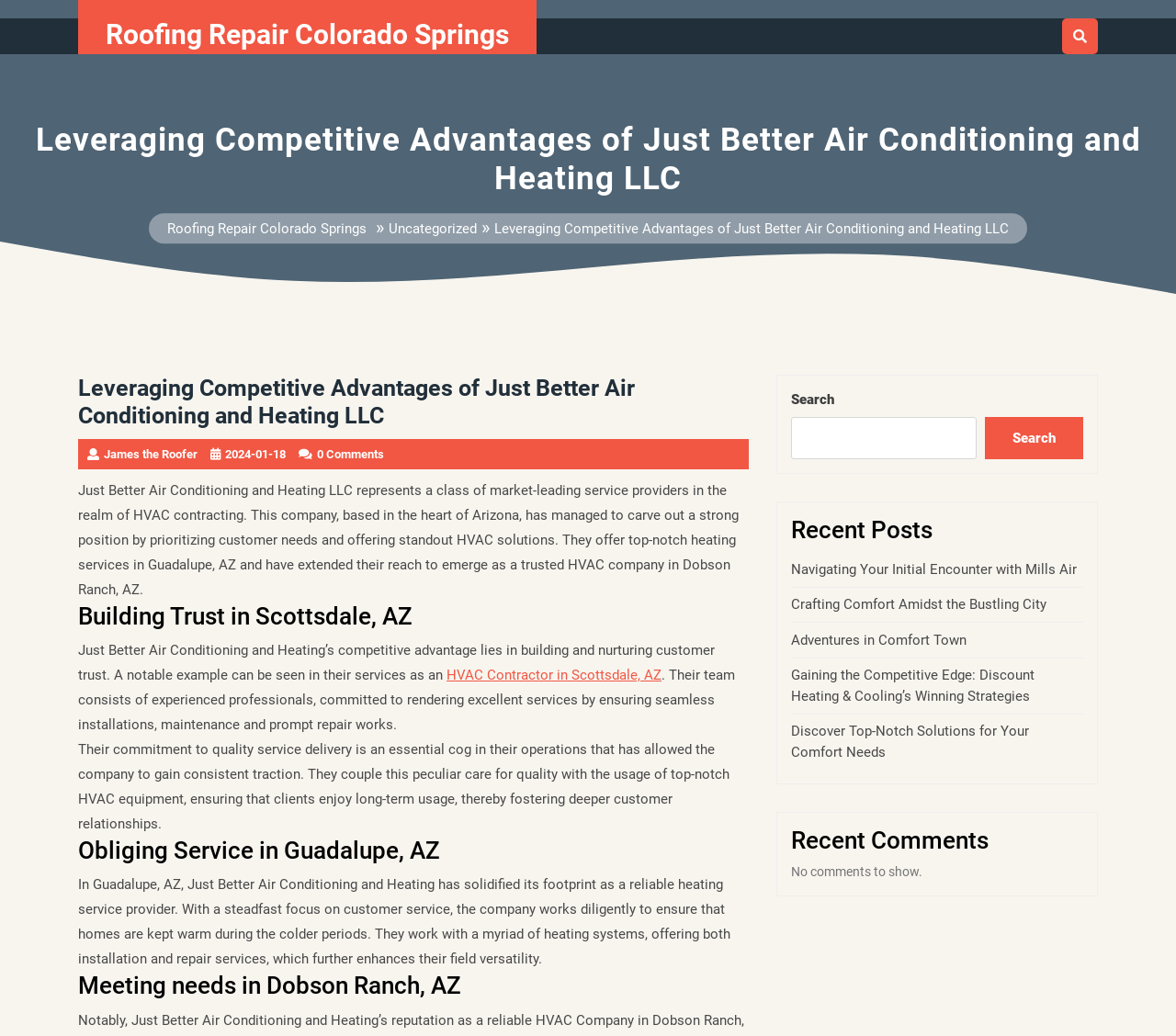Determine the coordinates of the bounding box for the clickable area needed to execute this instruction: "Search for something".

[0.673, 0.403, 0.83, 0.443]